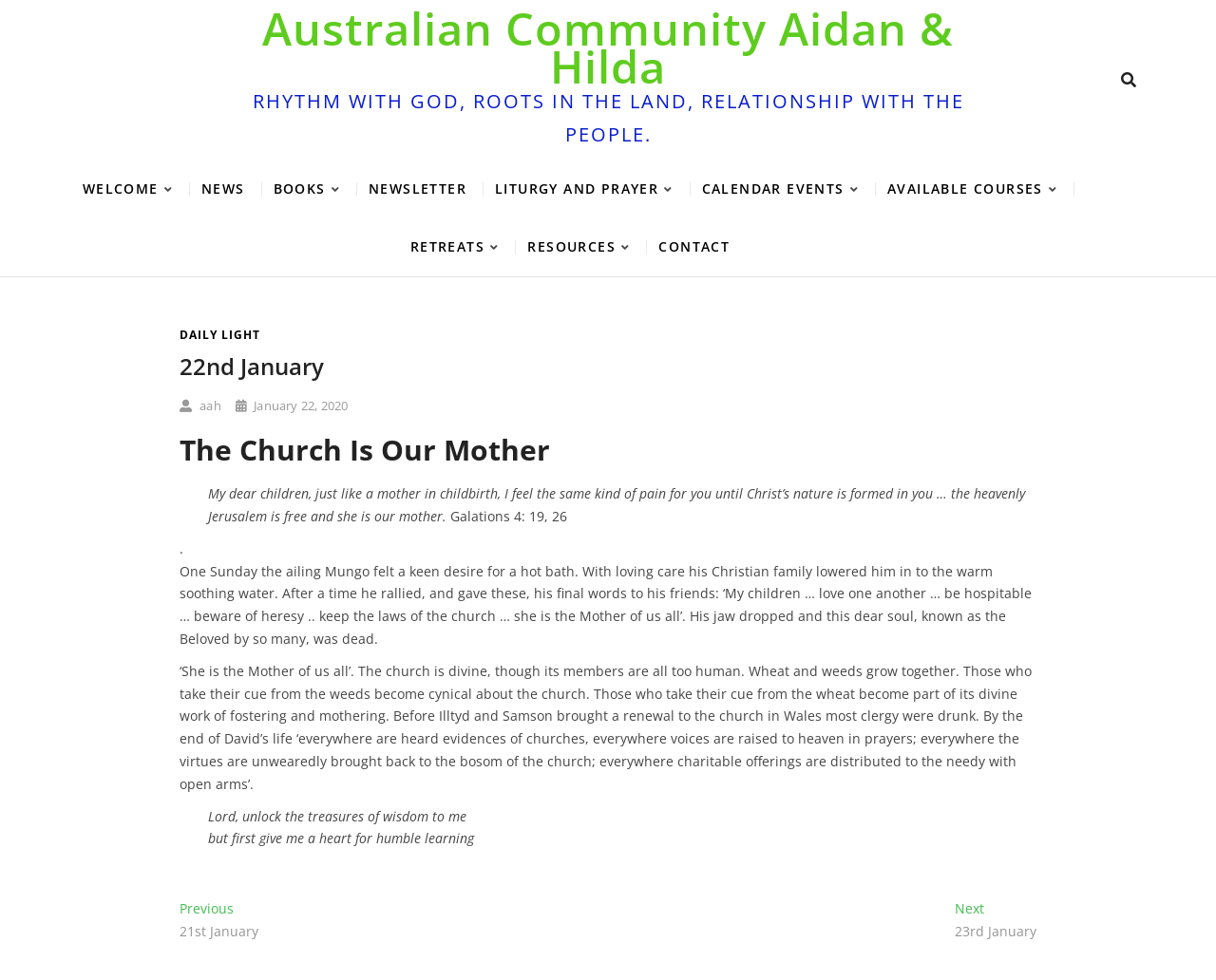Respond with a single word or short phrase to the following question: 
What is the Bible verse mentioned in the article?

Galations 4: 19, 26